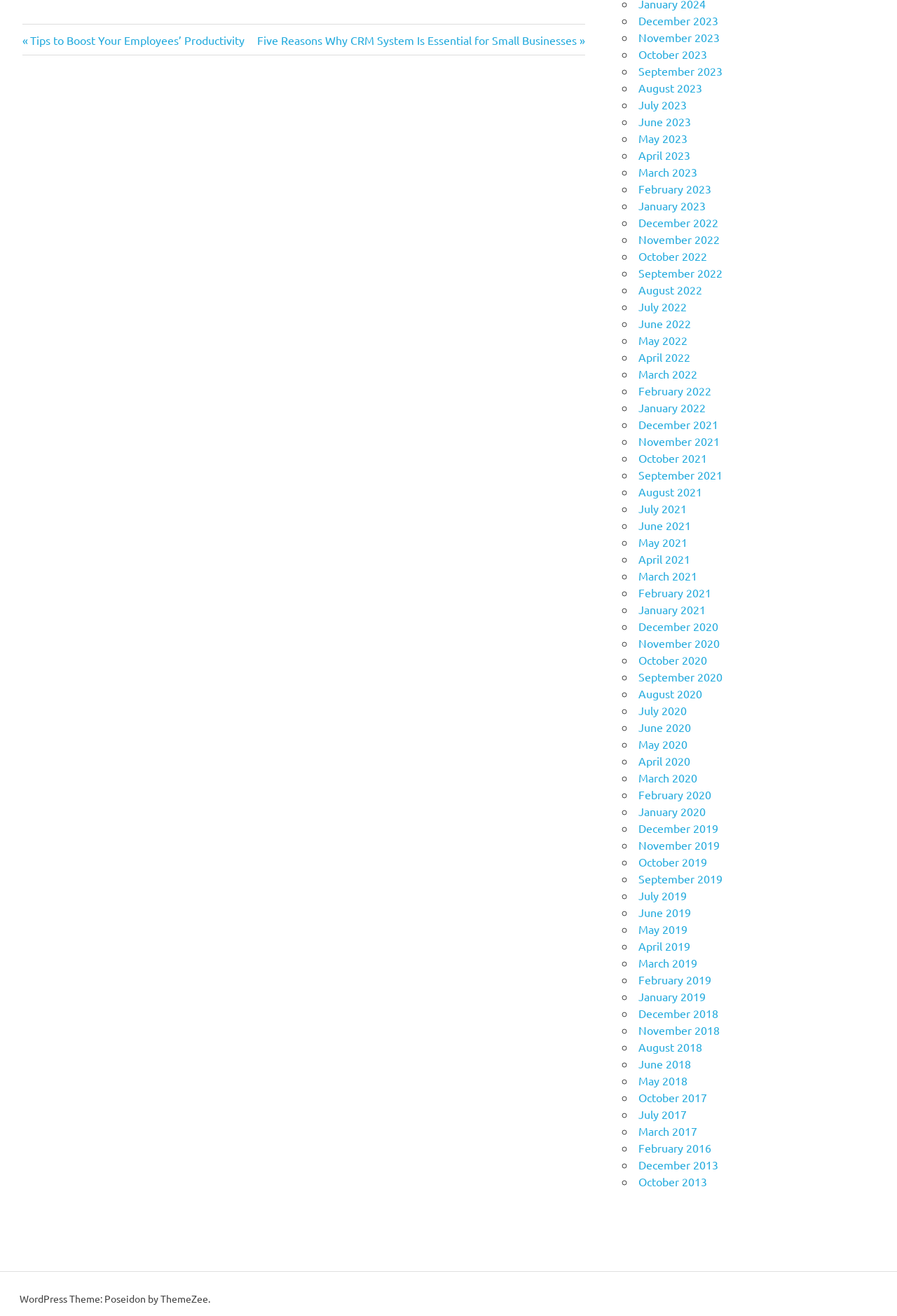Can you give a comprehensive explanation to the question given the content of the image?
How many links are there in the webpage?

There are 30 links in the webpage, each representing a month from December 2020 to December 2023.